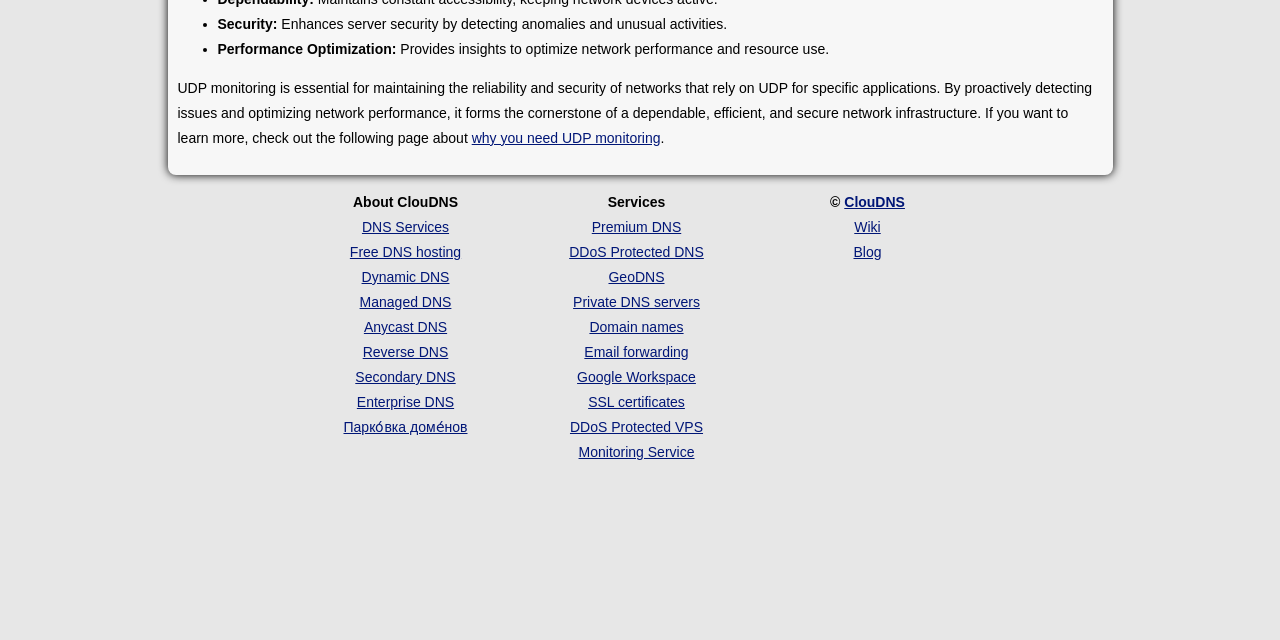Please find the bounding box for the UI component described as follows: "Blog".

[0.667, 0.381, 0.689, 0.406]